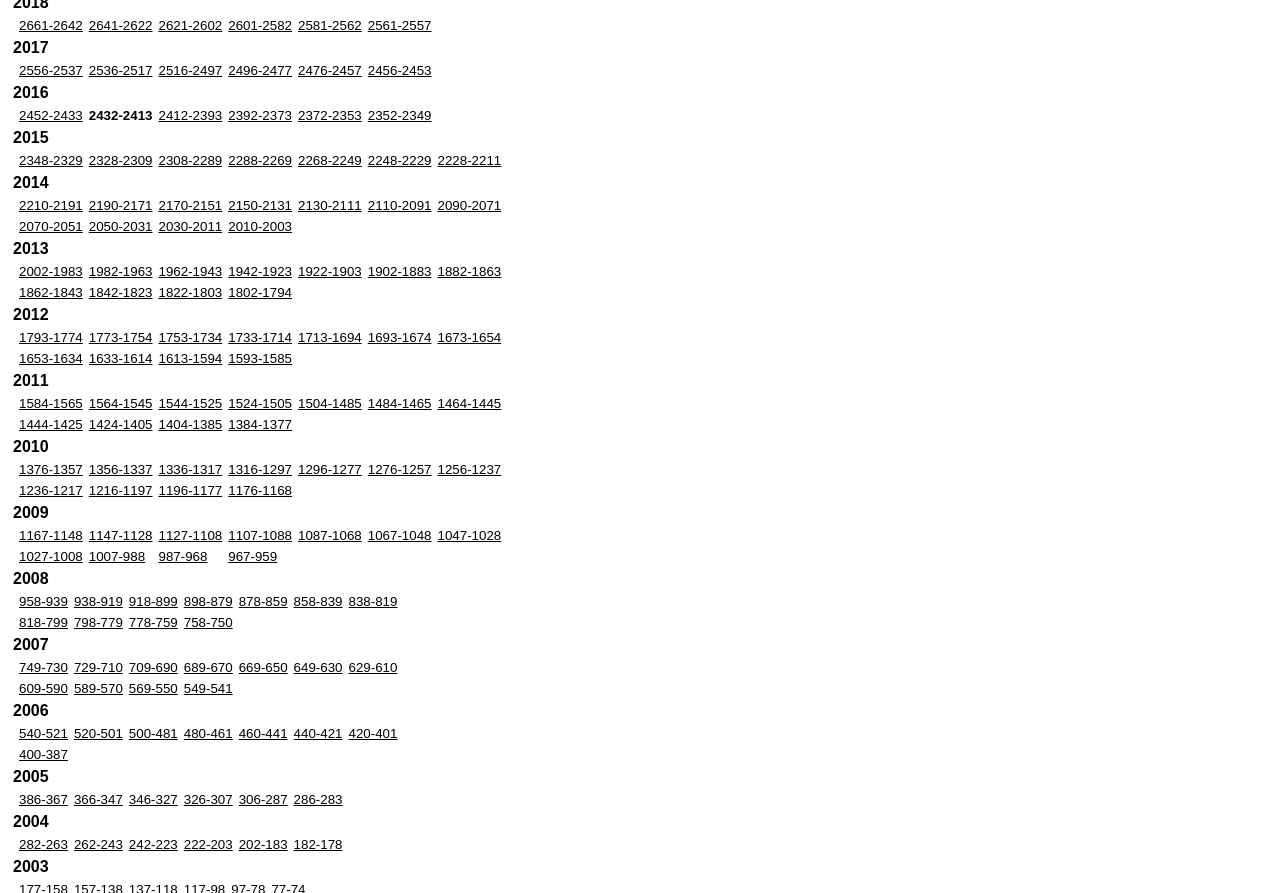Please identify the coordinates of the bounding box for the clickable region that will accomplish this instruction: "click on 2348-2329".

[0.015, 0.171, 0.065, 0.188]